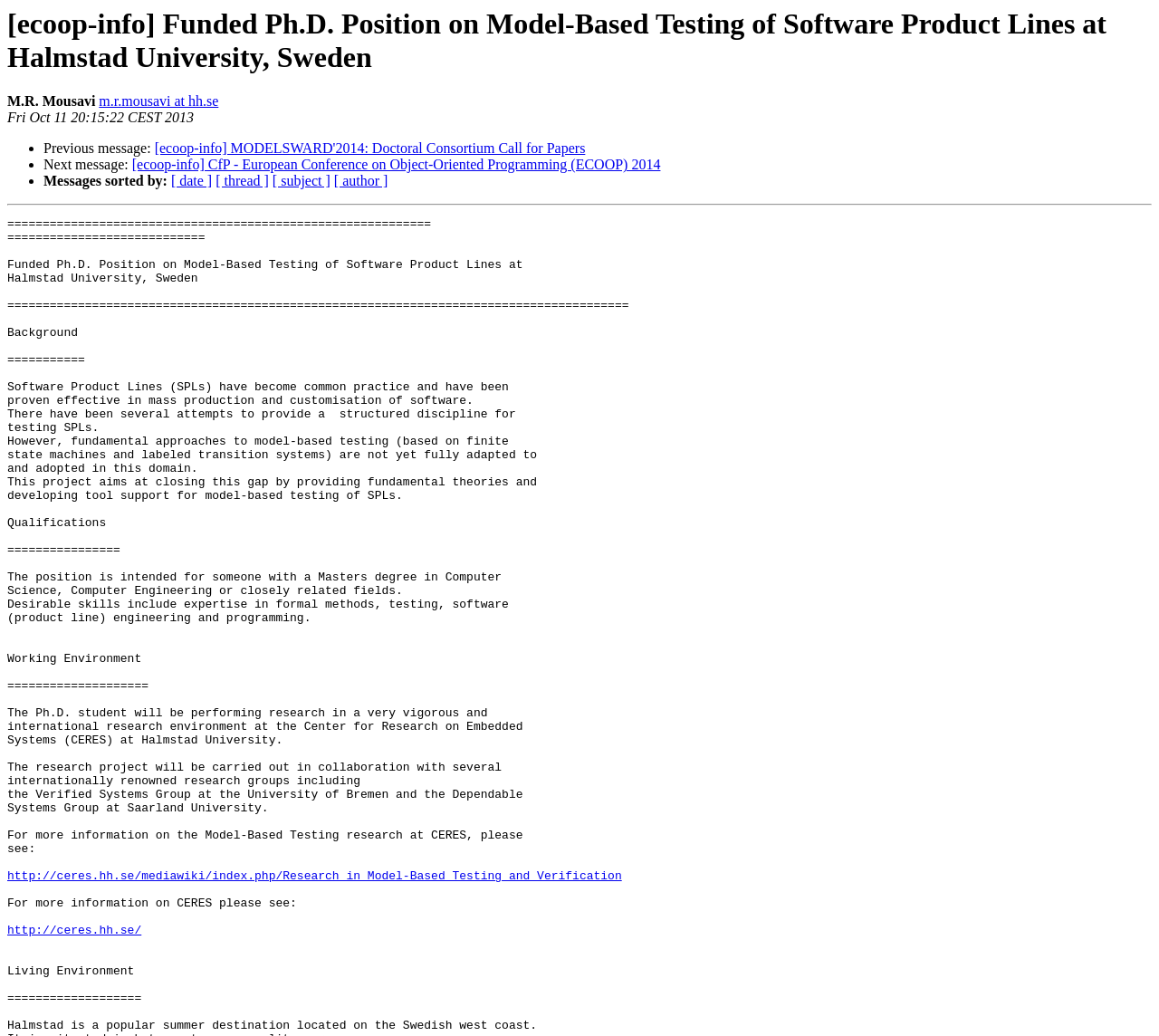Provide an in-depth caption for the webpage.

The webpage appears to be a job posting for a funded Ph.D. position at Halmstad University, Sweden. At the top of the page, there is a heading with the title of the position, "[ecoop-info] Funded Ph.D. Position on Model-Based Testing of Software Product Lines at Halmstad University, Sweden". Below the heading, there is the name "M.R. Mousavi" and an email address "m.r.mousavi at hh.se". 

To the right of the email address, there is a date and time "Fri Oct 11 20:15:22 CEST 2013". Below this information, there are three bullet points with links to previous and next messages, as well as a message about sorting messages by date, thread, subject, or author.

The main content of the page is divided into sections, including "Background", "Qualifications", and "Working Environment". The "Background" section describes the project's goal of developing model-based testing for software product lines. The "Qualifications" section outlines the required skills and education for the position. The "Working Environment" section describes the research environment at the Center for Research on Embedded Systems (CERES) at Halmstad University and mentions collaborations with other research groups.

At the bottom of the page, there are two links, one to the research project's webpage and another to the CERES webpage.